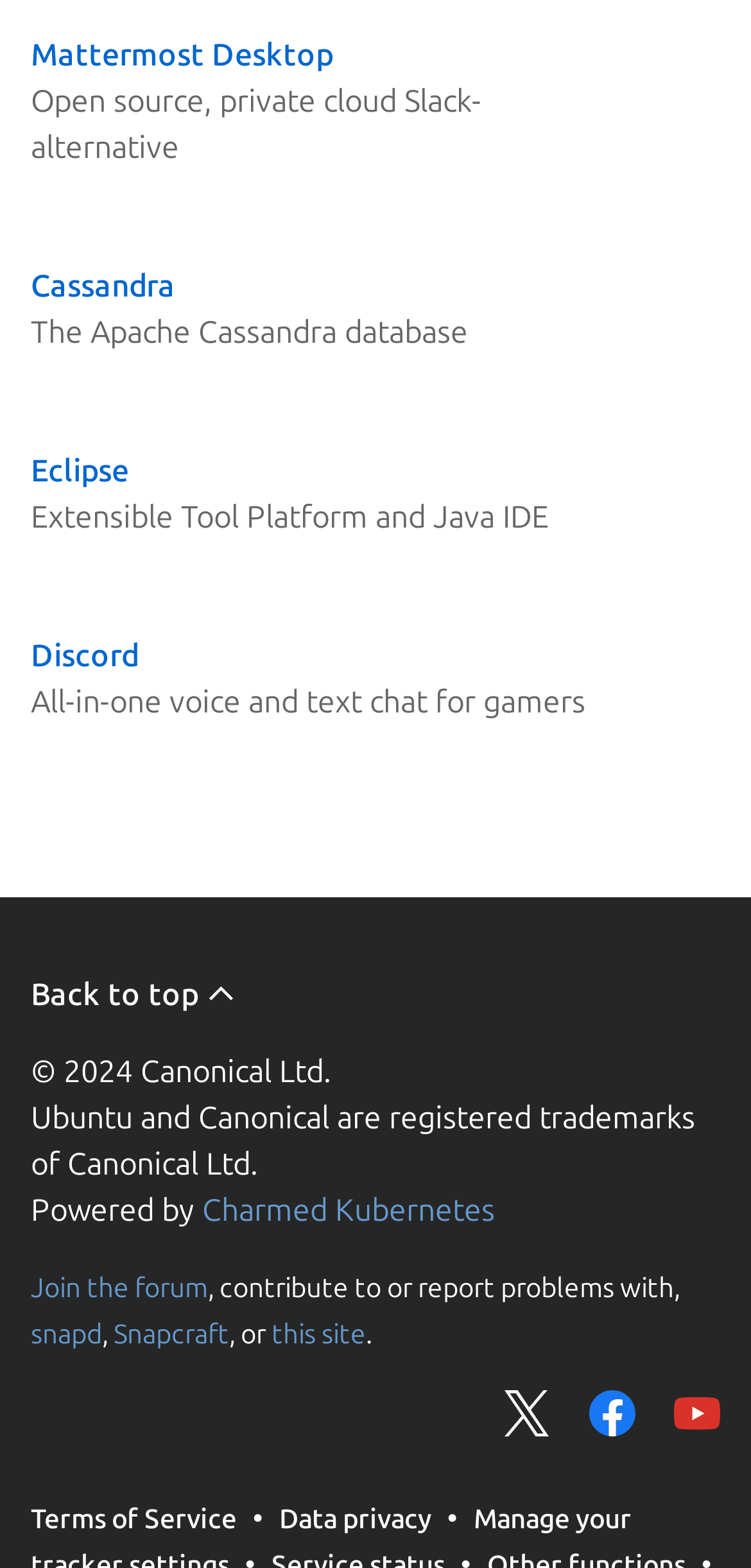Determine the bounding box coordinates for the HTML element mentioned in the following description: "Charmed Kubernetes". The coordinates should be a list of four floats ranging from 0 to 1, represented as [left, top, right, bottom].

[0.269, 0.76, 0.659, 0.782]